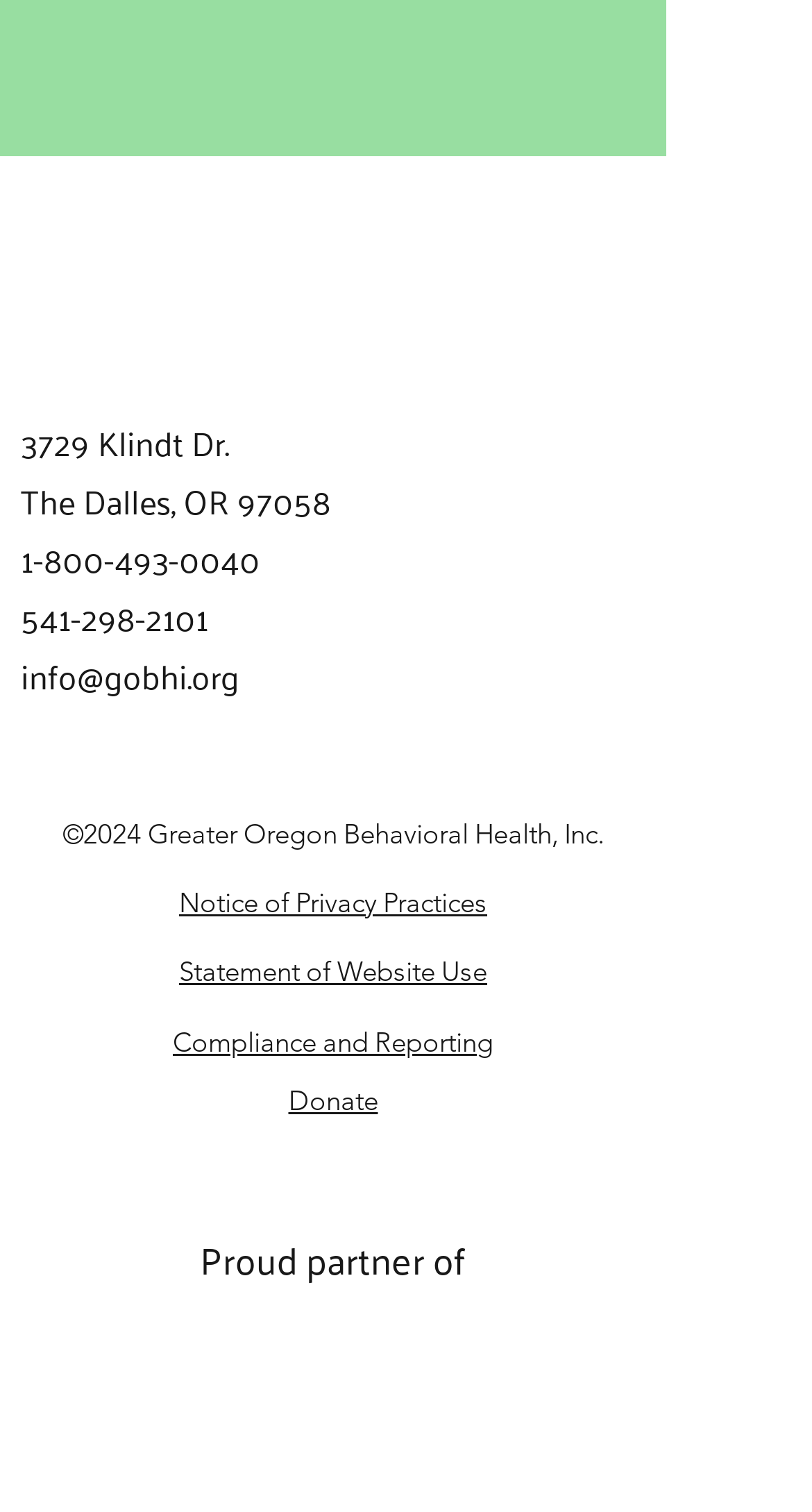How many social media links are there?
Look at the screenshot and respond with a single word or phrase.

3